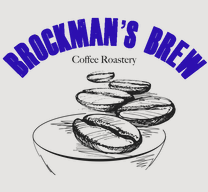List and describe all the prominent features within the image.

The image features the logo of "Brockman's Brew," a coffee roastery. The design showcases a bowl with several coffee beans artistically depicted hovering above it, emphasizing the craft and quality of their coffee. The text "BROCKMAN'S BREW" is prominently displayed in bold blue letters above the imagery, complemented by the phrase "Coffee Roastery" in a smaller, refined font below. This logo encapsulates the brand's dedication to artisanal coffee roasting and reflects an inviting, professional image for coffee enthusiasts.